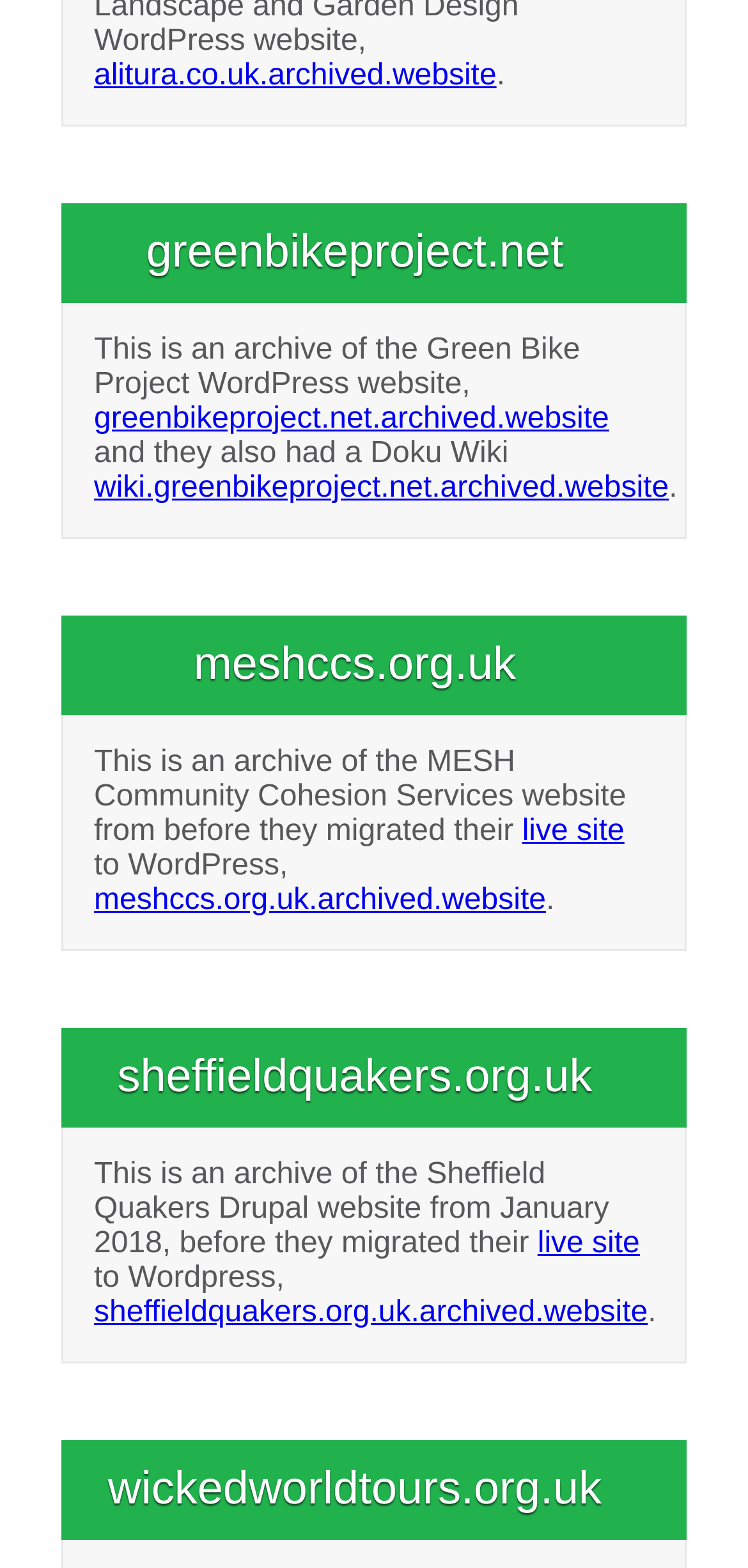Identify the bounding box coordinates for the UI element described as: "live site". The coordinates should be provided as four floats between 0 and 1: [left, top, right, bottom].

[0.698, 0.522, 0.835, 0.543]